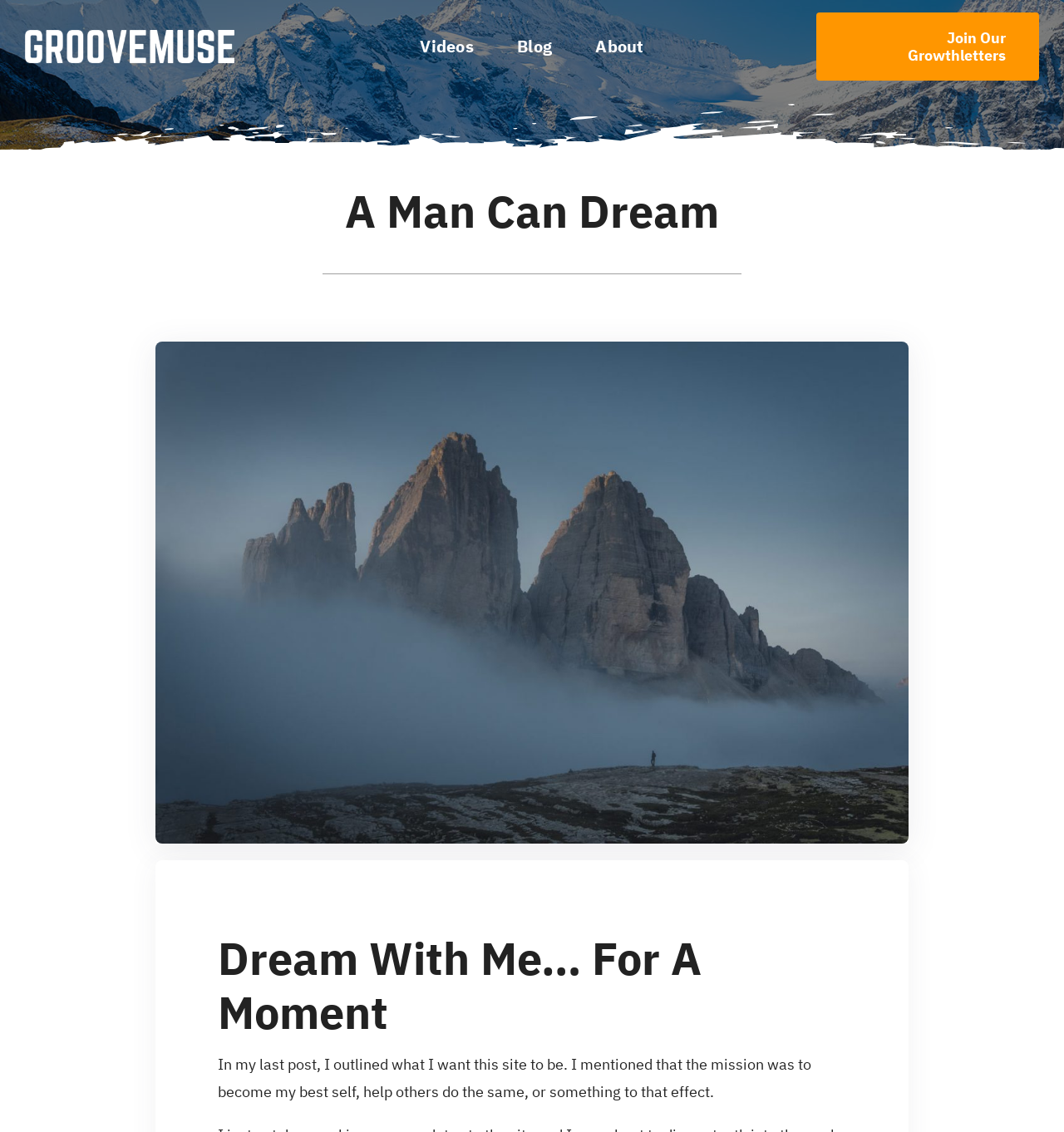What is the logo of the website?
From the screenshot, supply a one-word or short-phrase answer.

Extreme Sports Logo